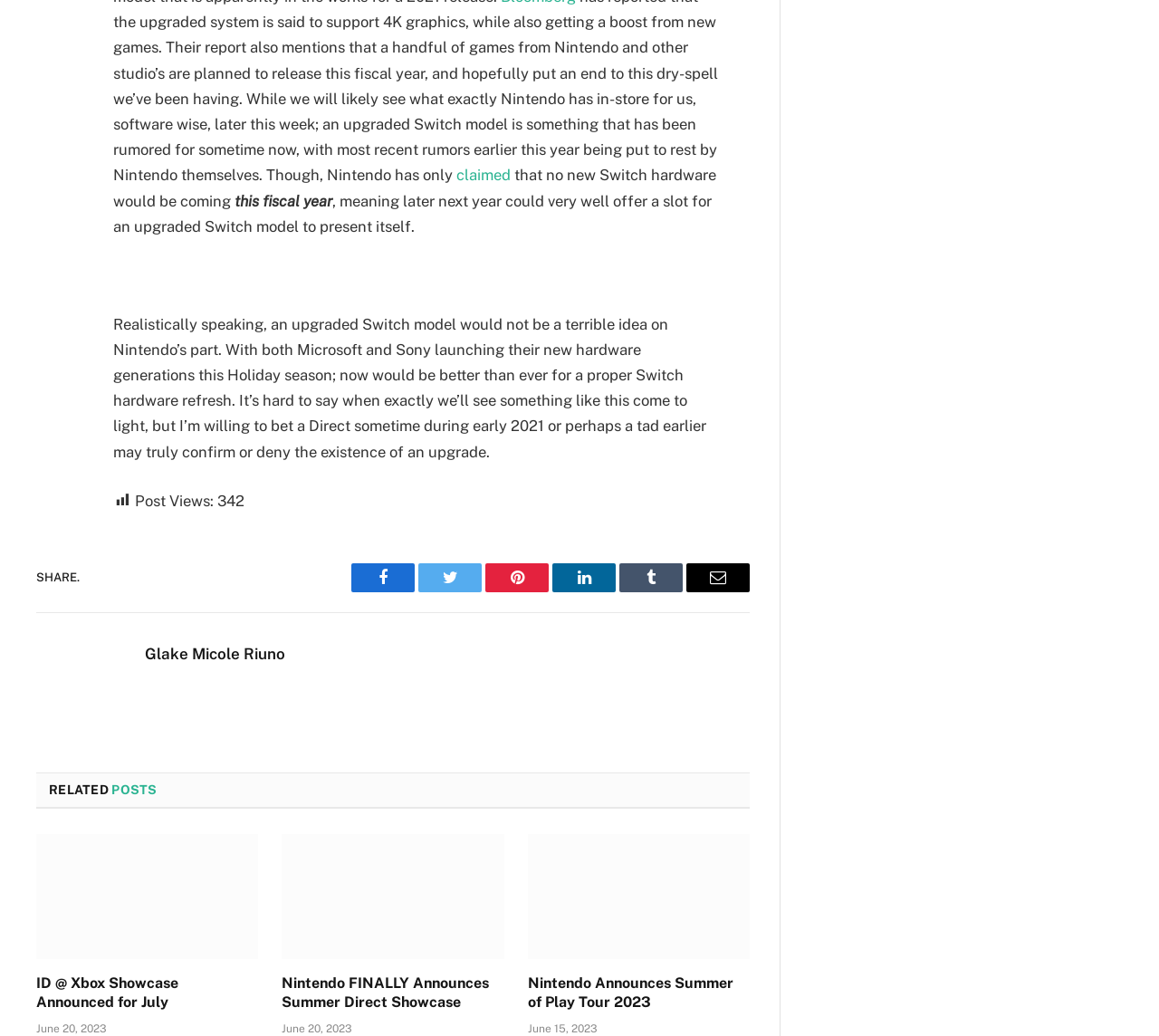Please pinpoint the bounding box coordinates for the region I should click to adhere to this instruction: "Explore the ID @ Xbox Showcase Announced for July article".

[0.031, 0.805, 0.223, 0.925]